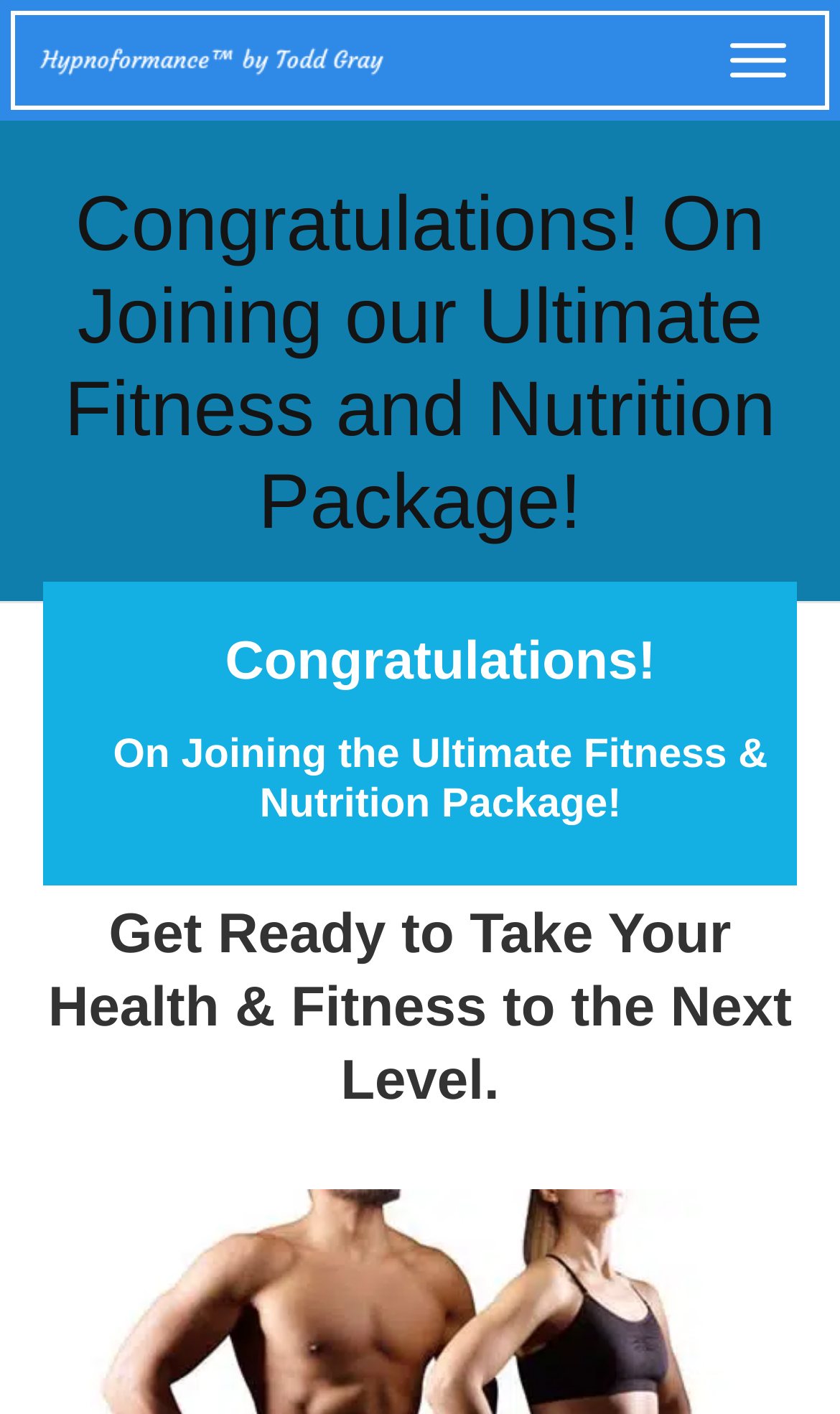Provide your answer in one word or a succinct phrase for the question: 
What is the next step for the user?

Take health and fitness to the next level